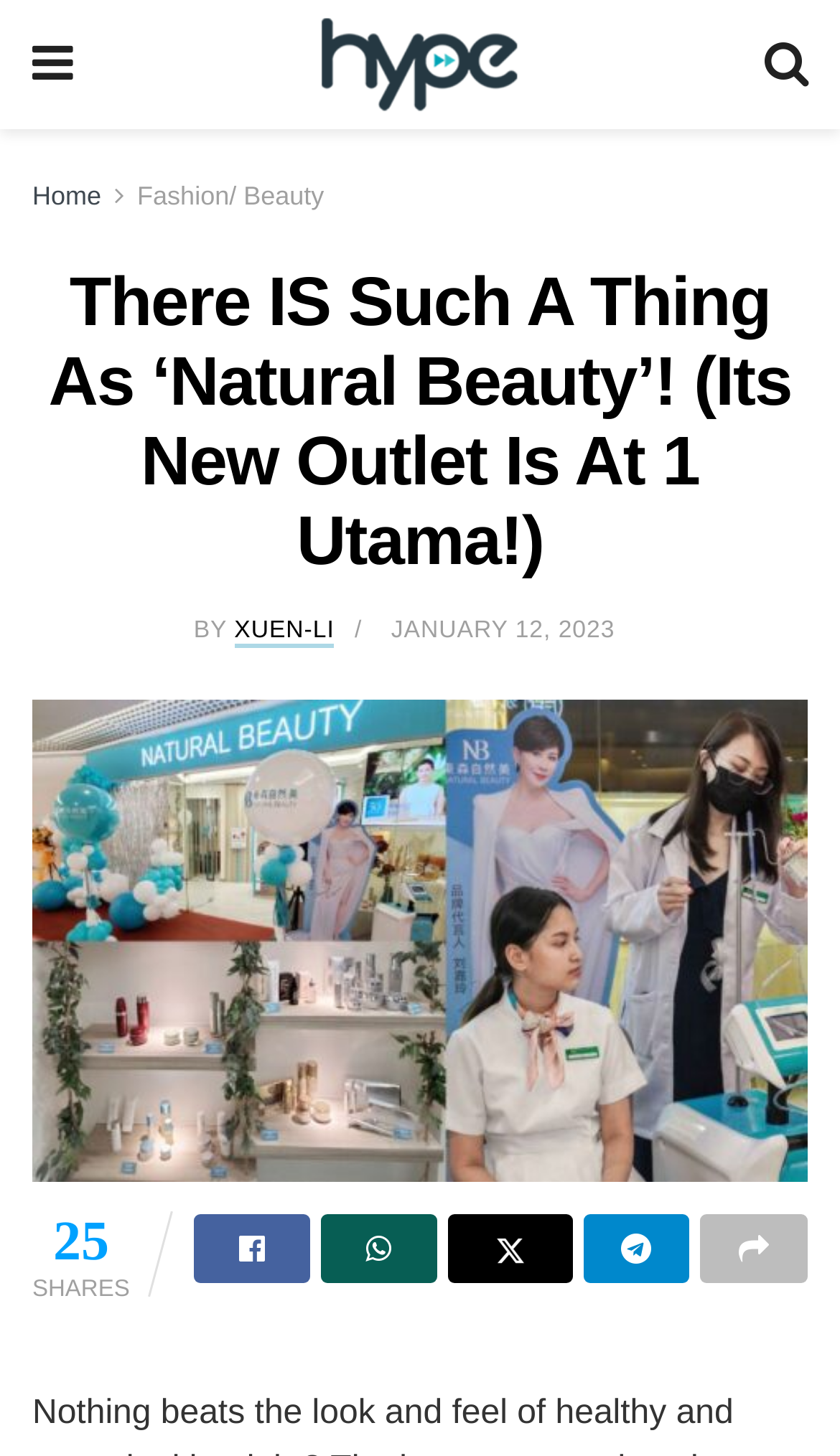Provide the bounding box coordinates in the format (top-left x, top-left y, bottom-right x, bottom-right y). All values are floating point numbers between 0 and 1. Determine the bounding box coordinate of the UI element described as: Share on Facebook

[0.231, 0.834, 0.369, 0.881]